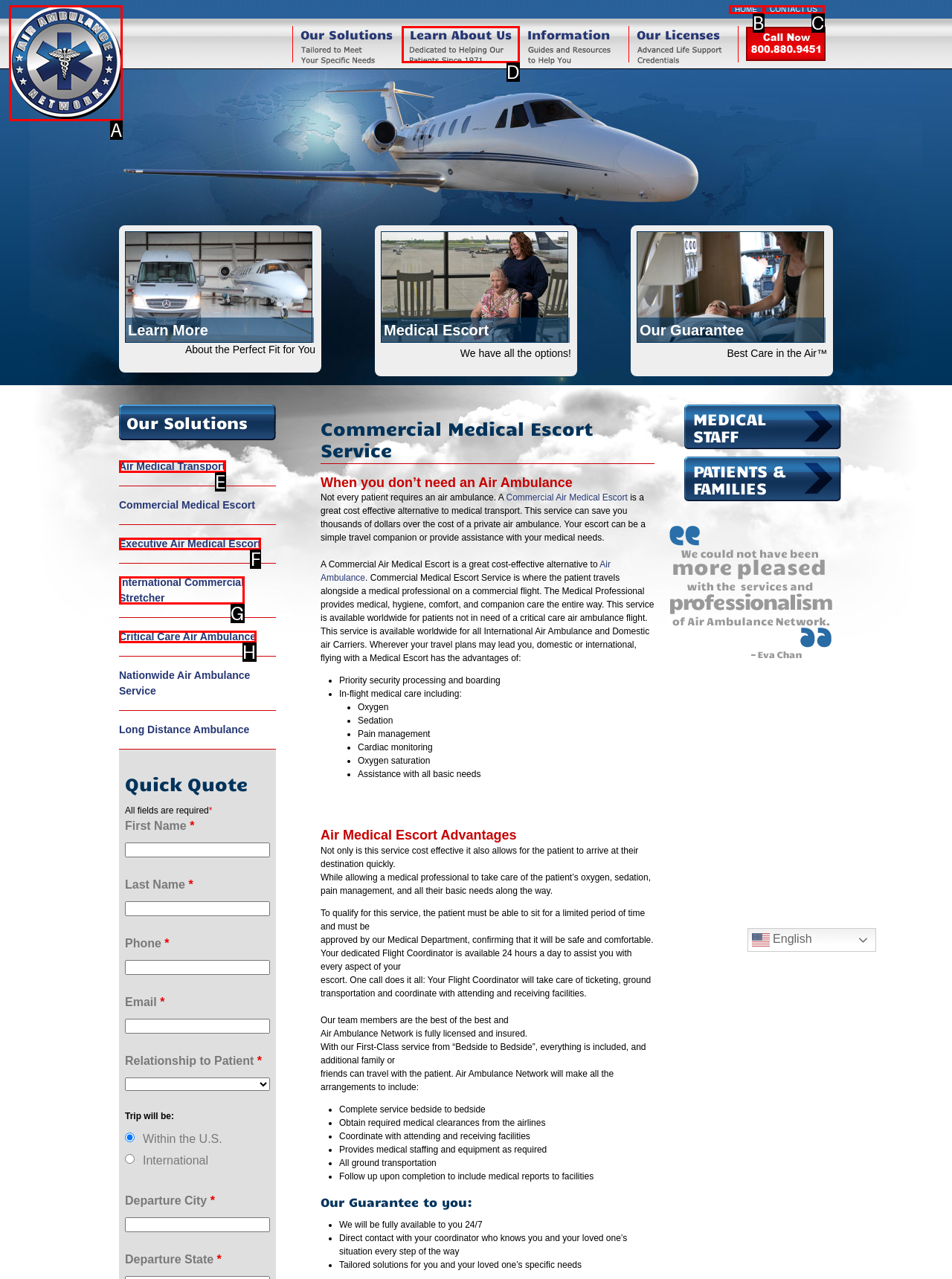Determine which option fits the element description: International Commercial Stretcher
Answer with the option’s letter directly.

G